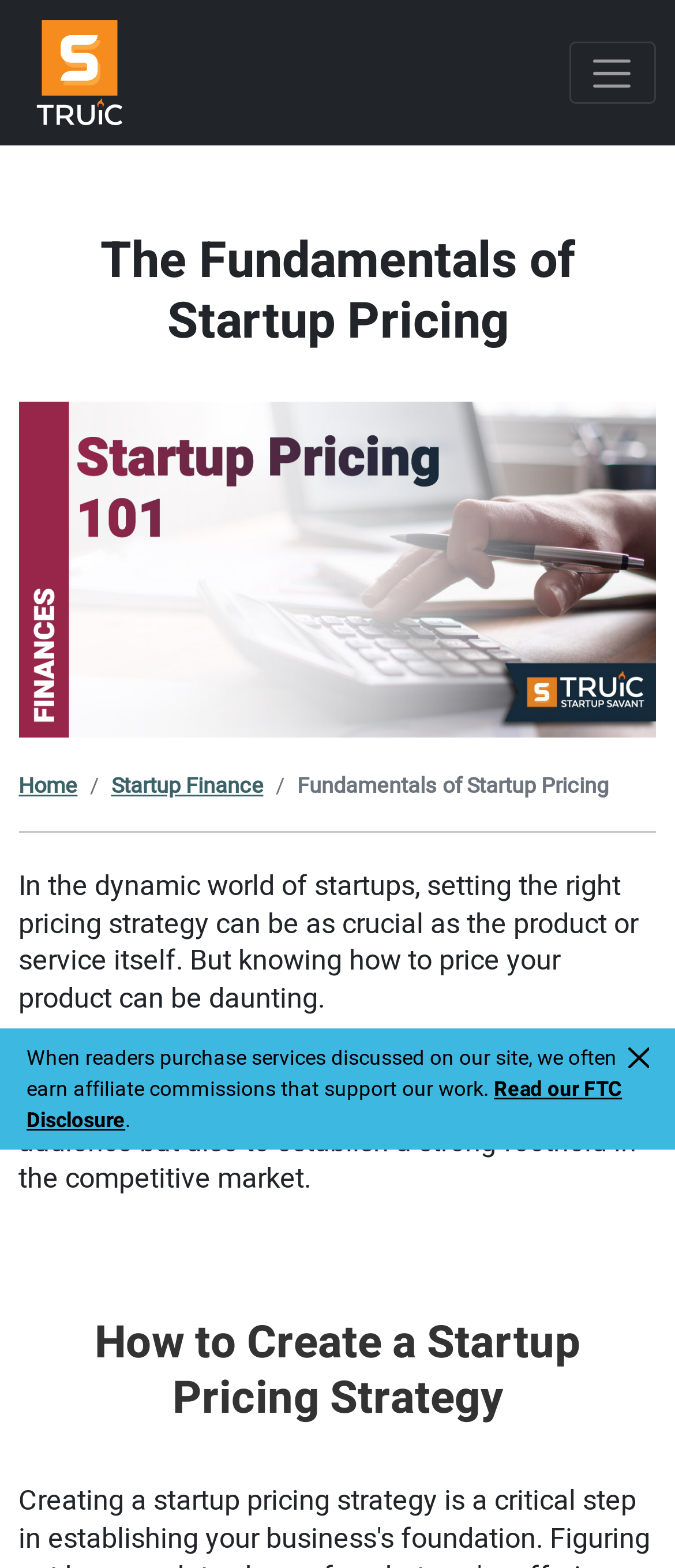Based on the element description: "Read our FTC Disclosure", identify the bounding box coordinates for this UI element. The coordinates must be four float numbers between 0 and 1, listed as [left, top, right, bottom].

[0.039, 0.684, 0.922, 0.724]